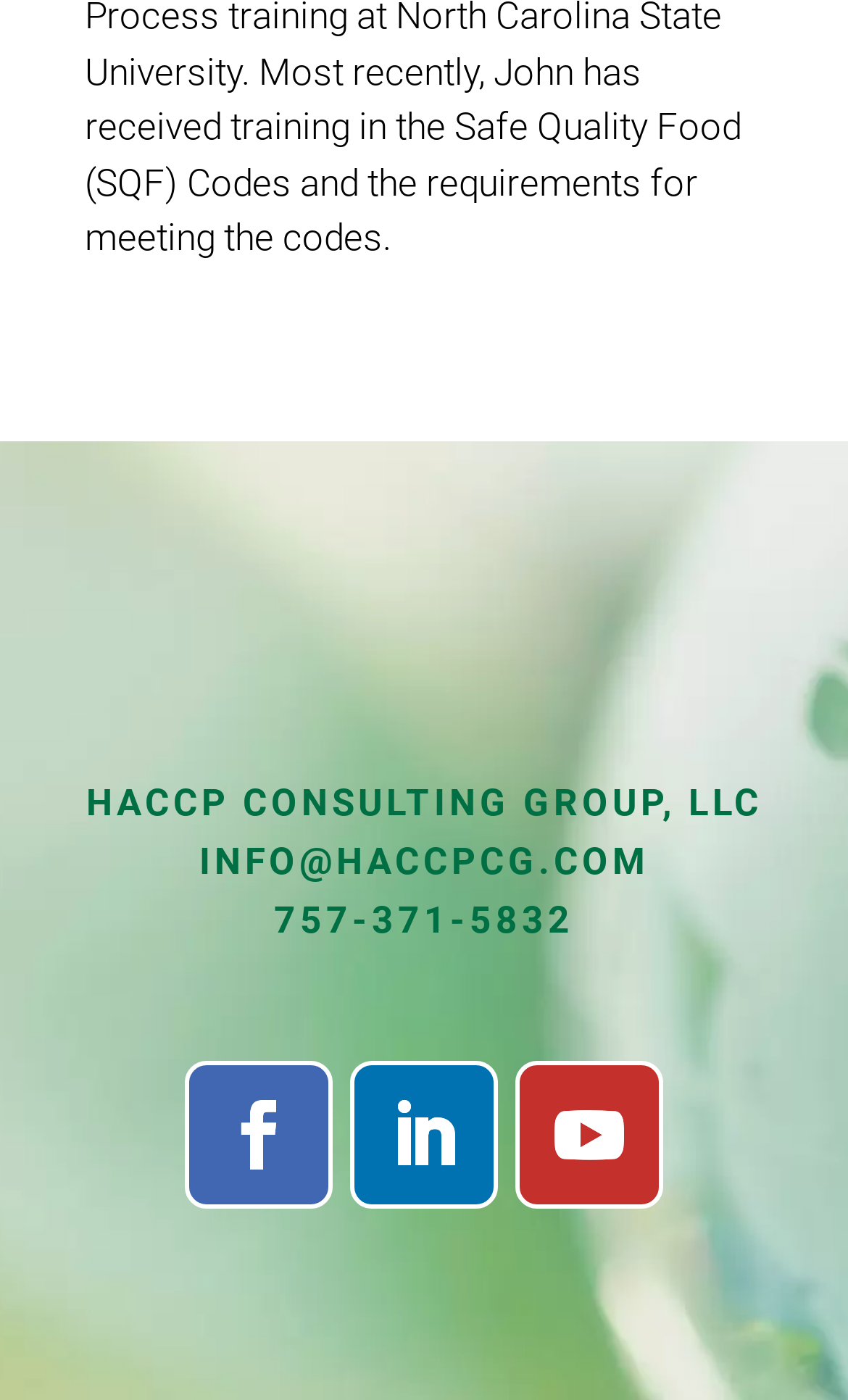Respond to the following question with a brief word or phrase:
How many social media links are there?

3